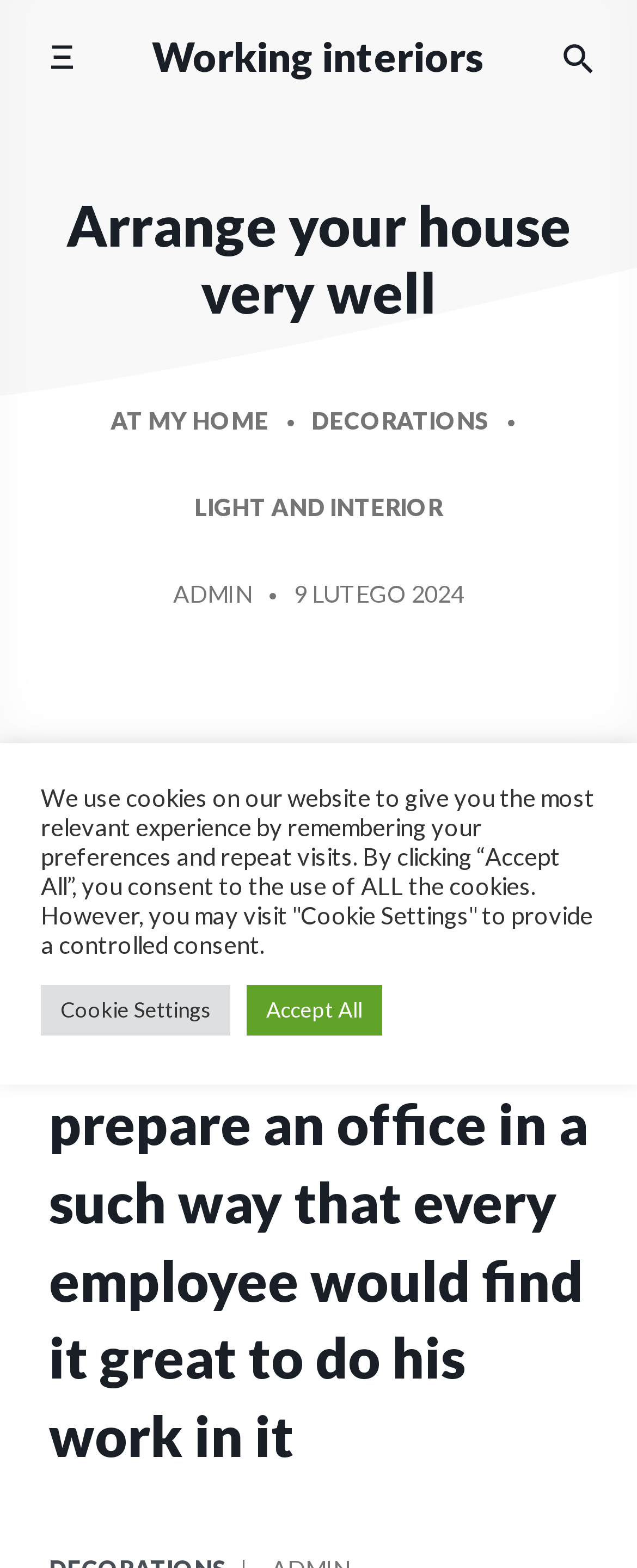Kindly determine the bounding box coordinates for the area that needs to be clicked to execute this instruction: "Toggle mobile menu".

[0.038, 0.013, 0.154, 0.06]